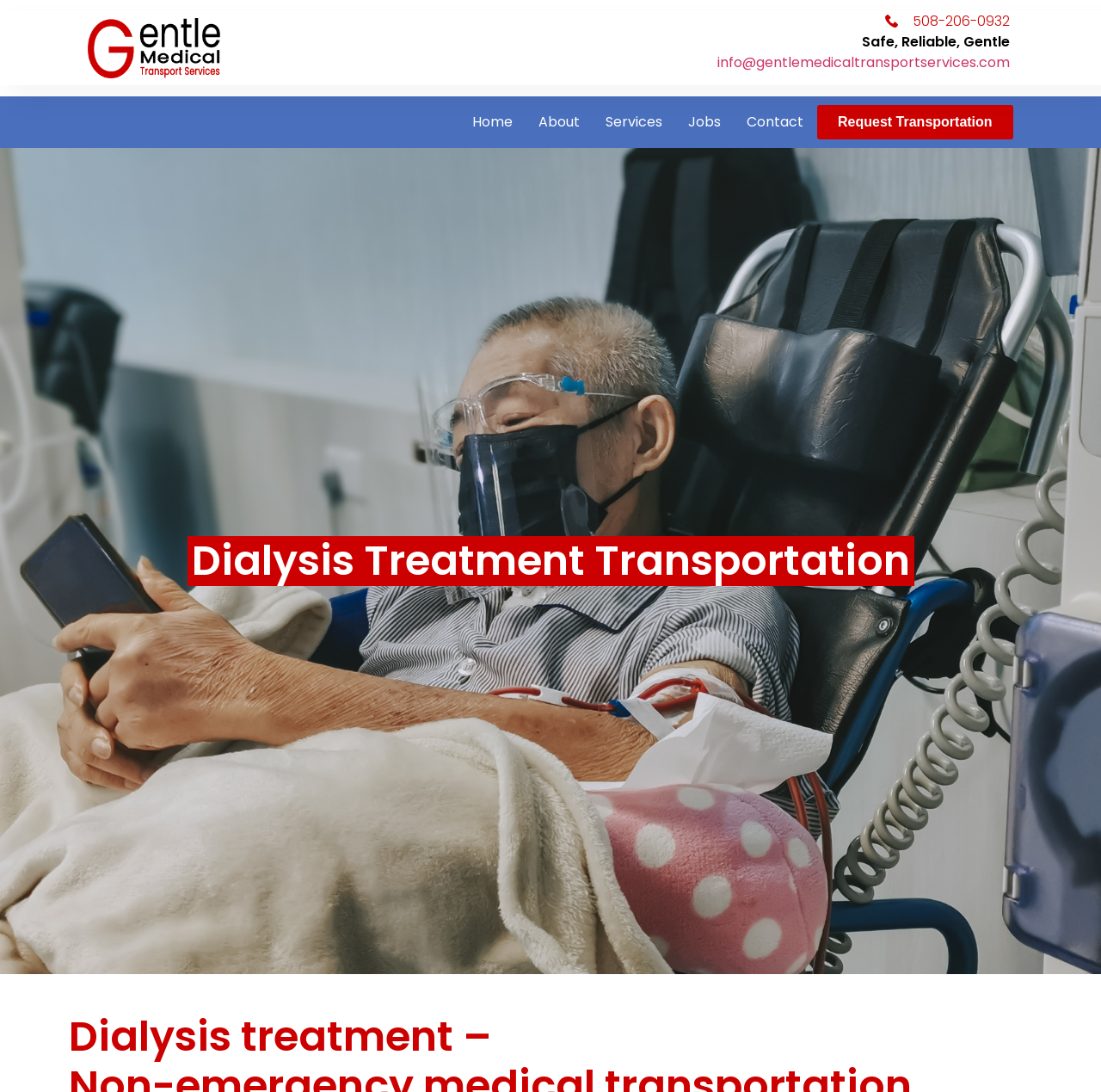Locate the UI element described by Foreign Policy-Diplomacy and provide its bounding box coordinates. Use the format (top-left x, top-left y, bottom-right x, bottom-right y) with all values as floating point numbers between 0 and 1.

None